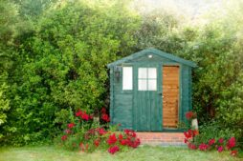Please provide a detailed answer to the question below based on the screenshot: 
What type of panels is the shed constructed with?

According to the caption, the shed is constructed with wooden panels, which suggests that the material used to build the shed is wood.